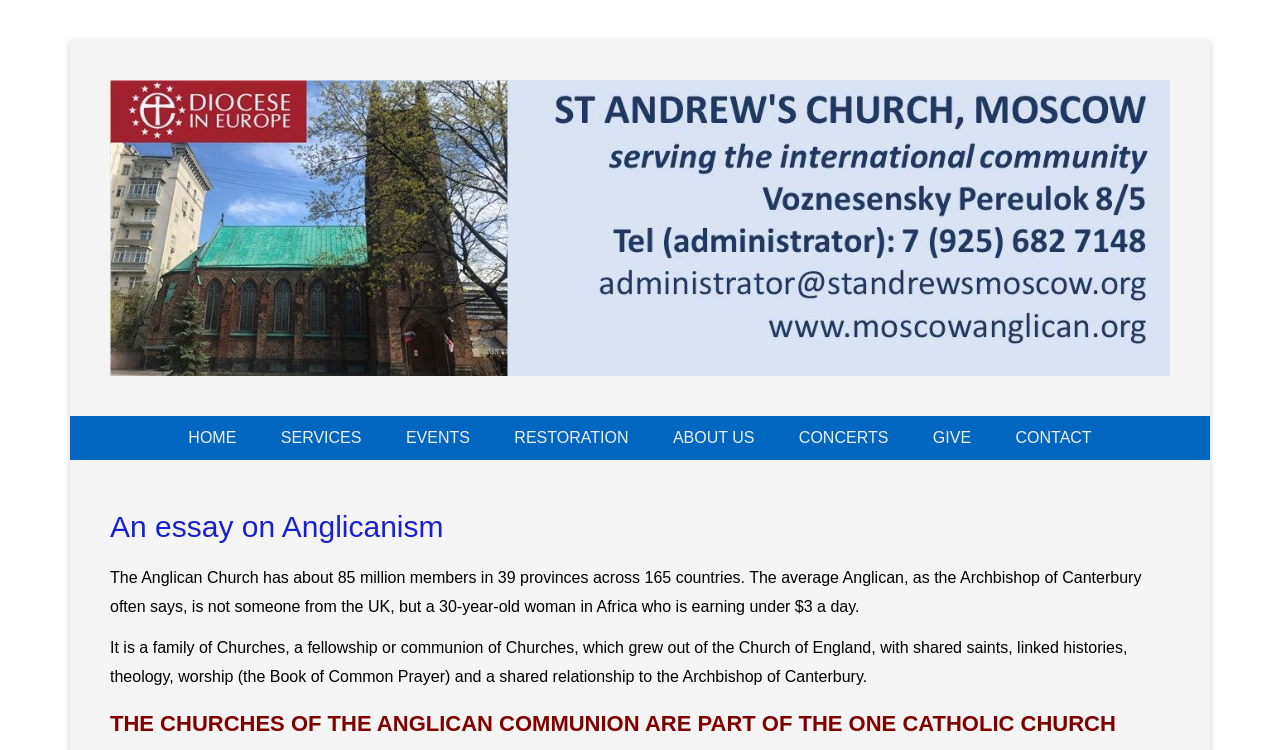Refer to the image and answer the question with as much detail as possible: How many links are in the primary menu?

I counted the links in the primary menu navigation, which are 'HOME', 'SERVICES', 'EVENTS', 'RESTORATION', 'ABOUT US', 'CONCERTS', 'GIVE', and 'CONTACT'.